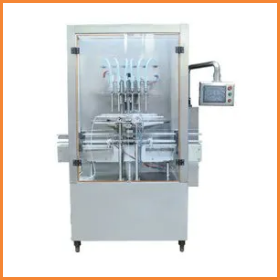What is the accuracy of the filling process?
Answer the question in as much detail as possible.

According to the caption, the machine is equipped with multiple nozzles that are finely engineered to eliminate spillage and ensure accurate filling to ±0 to 3% accuracy, which means the machine can fill liquids with an accuracy of plus or minus 0 to 3 percent.